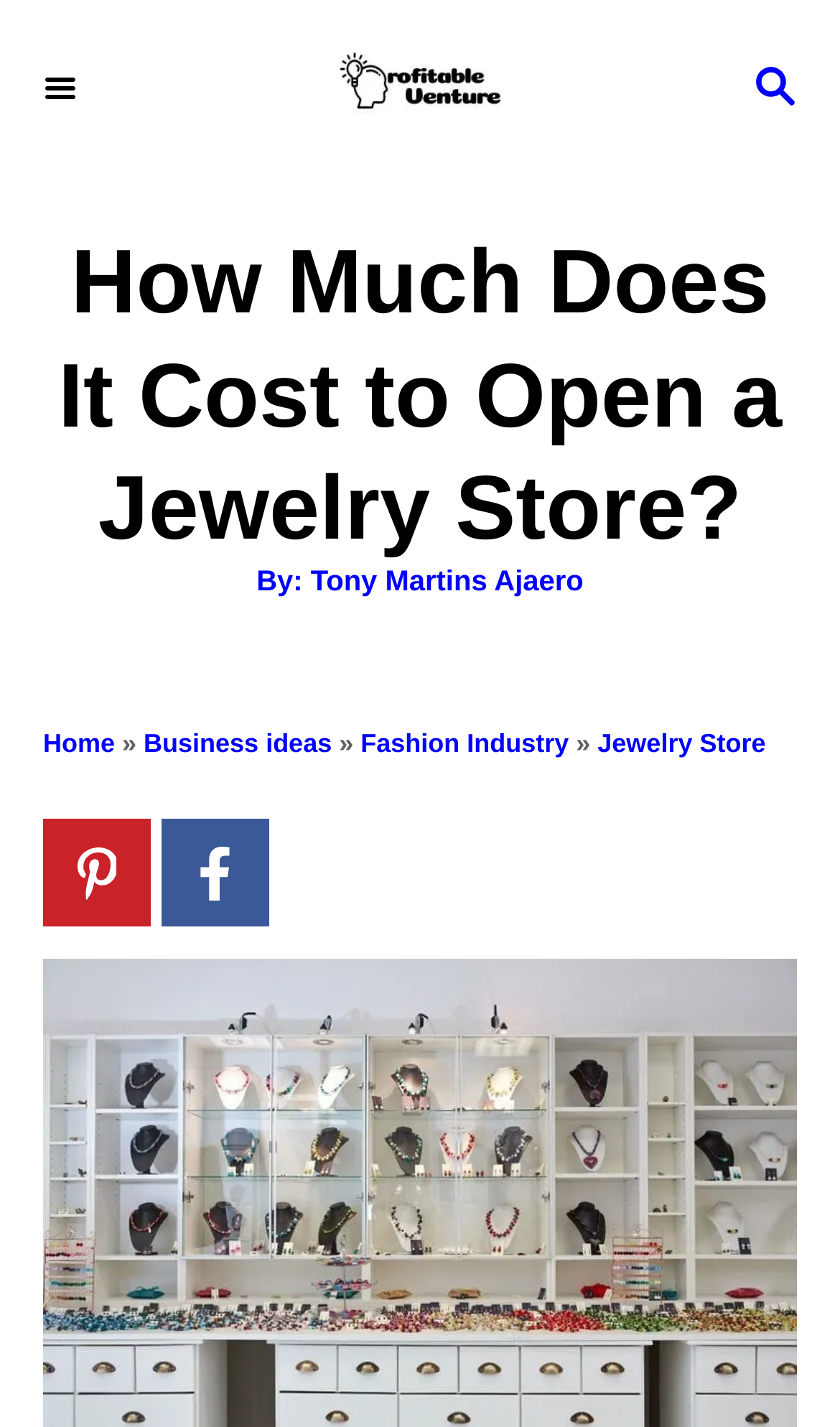What is the purpose of the button at the top right?
Refer to the image and provide a detailed answer to the question.

I determined the purpose of the button by looking at the button element with the text 'SEARCH' at the top right of the webpage, which suggests that it is a search function.